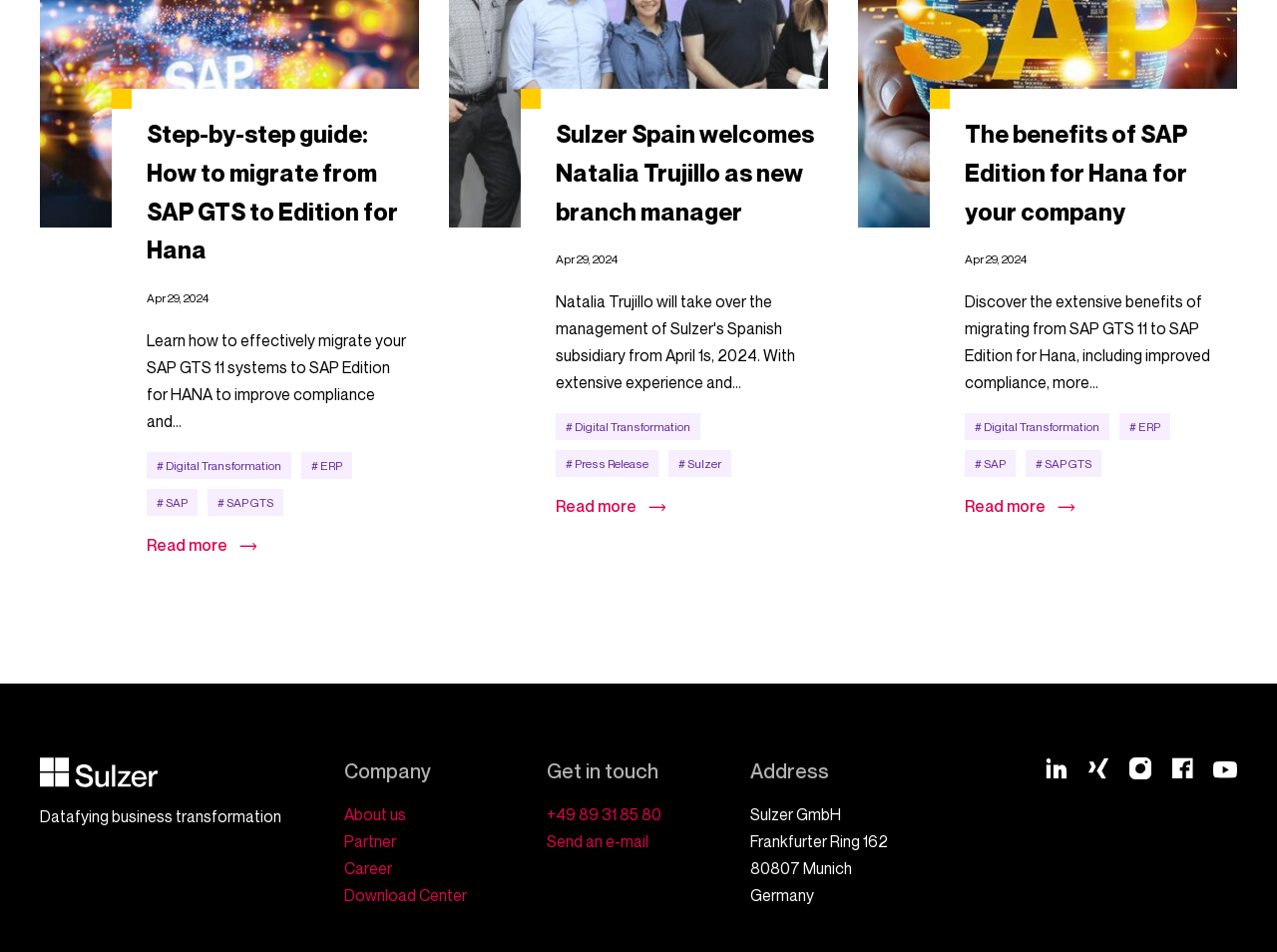By analyzing the image, answer the following question with a detailed response: How many articles are on this webpage?

I counted the number of article headings on the webpage, which are 'Step-by-step guide: How to migrate from SAP GTS to Edition for Hana', 'Sulzer Spain welcomes Natalia Trujillo as new branch manager', and 'The benefits of SAP Edition for Hana for your company'. There are three article headings in total.